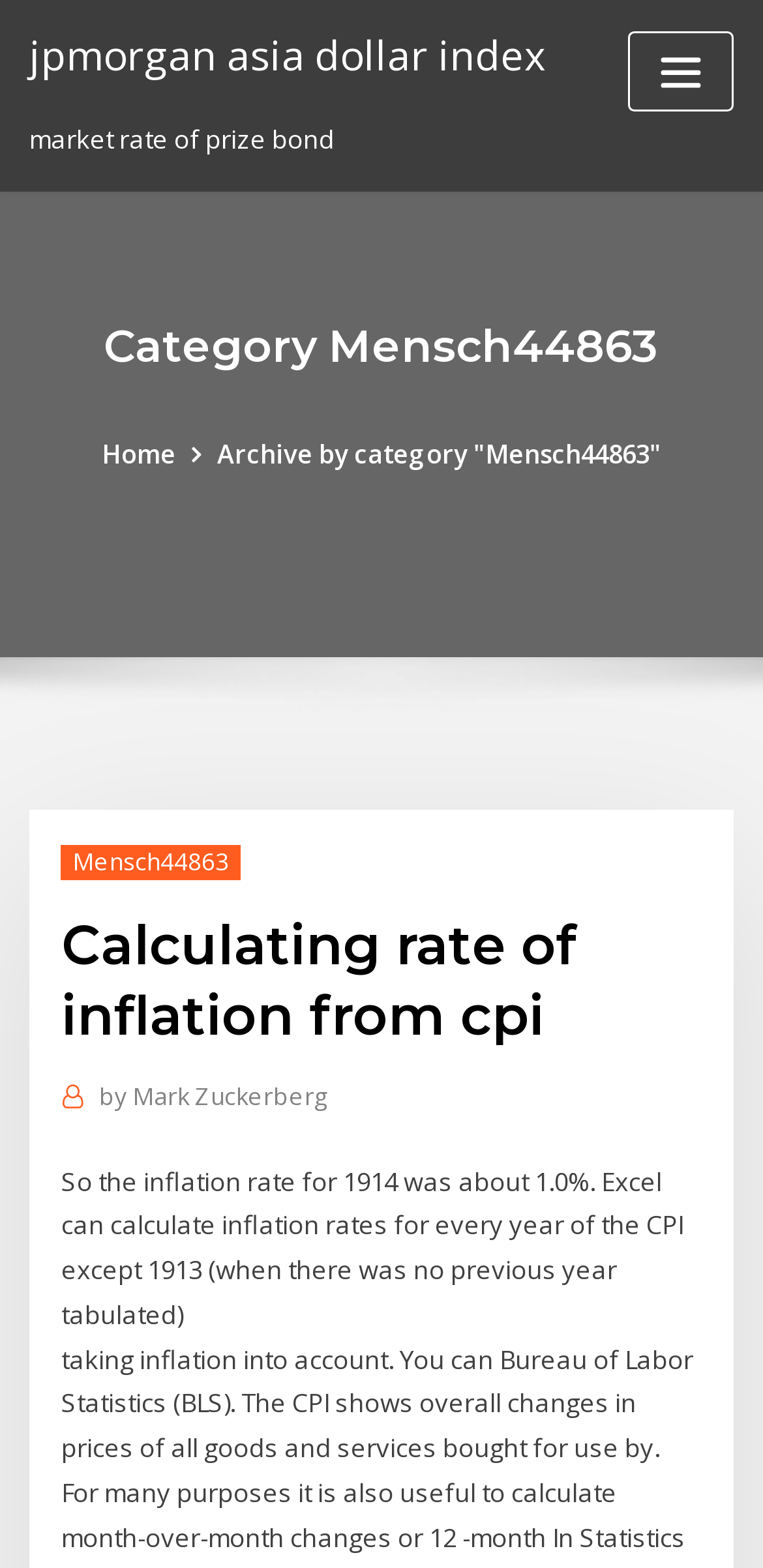What is the inflation rate for 1914?
Provide an in-depth and detailed answer to the question.

I found the inflation rate by looking at the static text element with the text 'So the inflation rate for 1914 was about 1.0%' which provides the inflation rate for 1914.